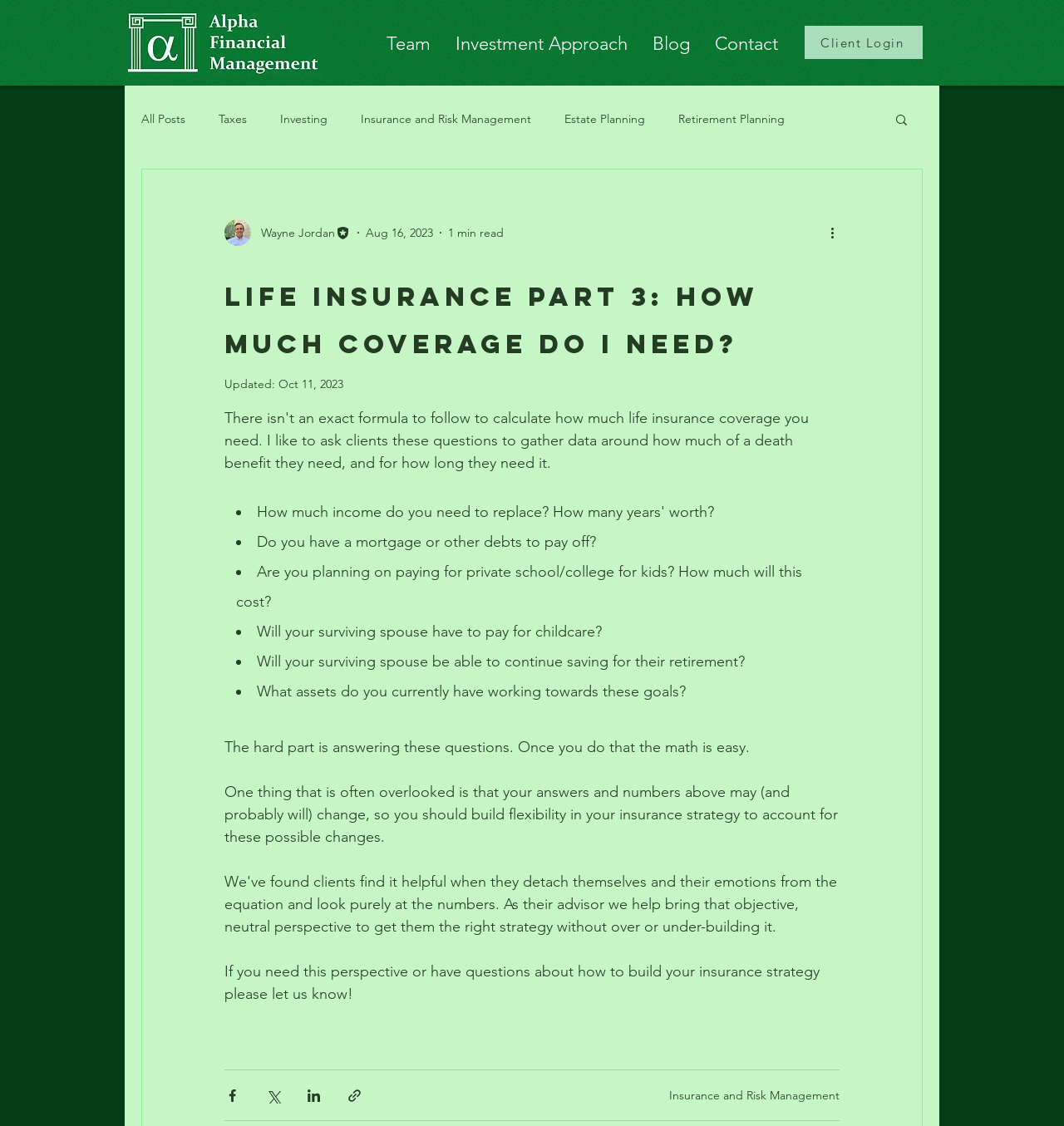Provide a thorough summary of the webpage.

This webpage is about life insurance, specifically discussing how much coverage one needs. At the top left, there is a logo of AFM, a financial management company. Next to the logo, there is a navigation menu with links to "Team", "Investment Approach", "Blog", and "Contact". On the top right, there is a "Client Login" link and a search button.

Below the navigation menu, there is a blog section with a title "Life Insurance Part 3: How much coverage do I need?" and a subtitle "Updated: Oct 11, 2023". The author's name, Wayne Jordan, and his title, Editor, are displayed along with his picture. The blog post is dated August 16, 2023, and has a reading time of 1 minute.

The main content of the blog post is divided into sections. The first section asks several questions related to life insurance coverage, such as whether one has a mortgage or debts to pay off, plans to pay for private school or college, and whether their surviving spouse will need to pay for childcare. These questions are presented in a bulleted list.

The second section discusses the importance of answering these questions and building flexibility into one's insurance strategy to account for possible changes in the future. The text also invites readers to reach out for guidance on building their insurance strategy.

At the bottom of the page, there are social media sharing buttons for Facebook, Twitter, LinkedIn, and a link to share the article via a link. There is also a link to another article related to insurance and risk management.